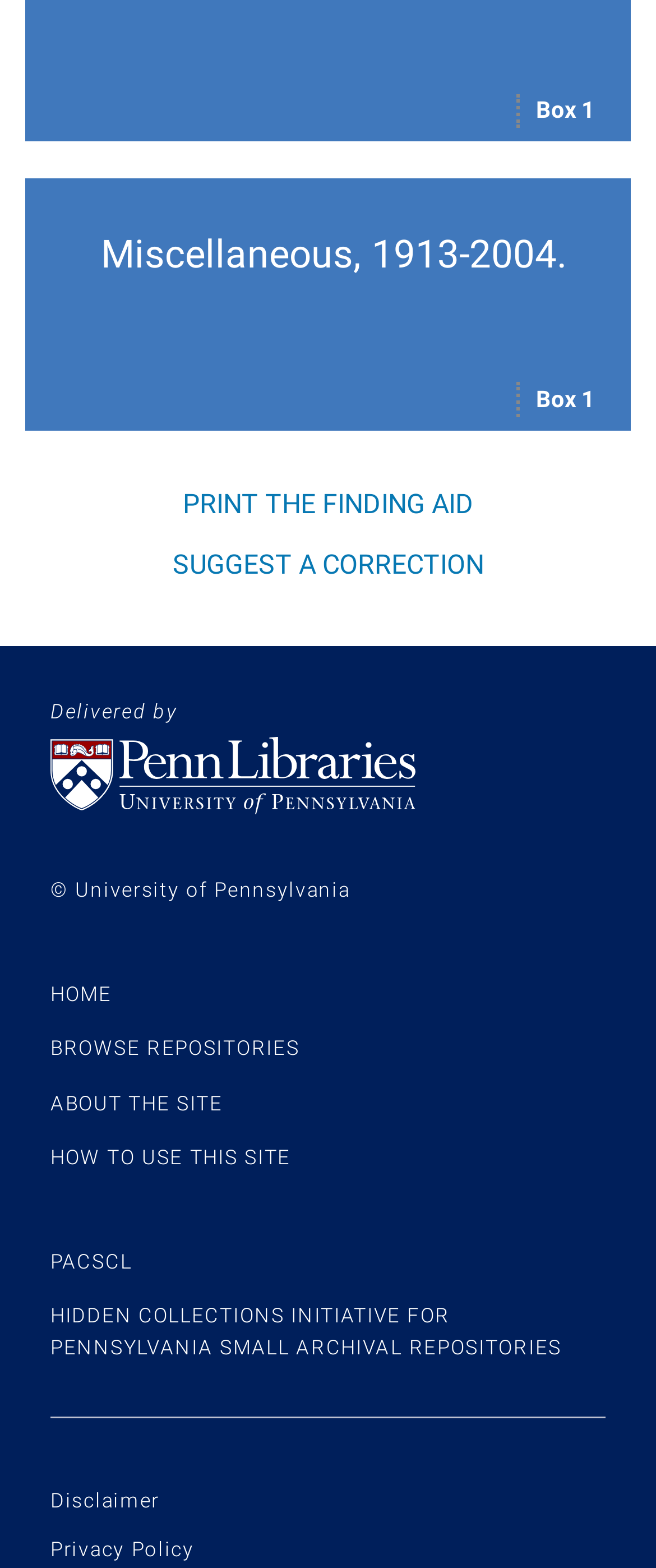What is the purpose of the 'PRINT THE FINDING AID' button?
Based on the visual information, provide a detailed and comprehensive answer.

The 'PRINT THE FINDING AID' button is located near the top of the webpage, suggesting that its purpose is to allow users to print the finding aid for the collection.